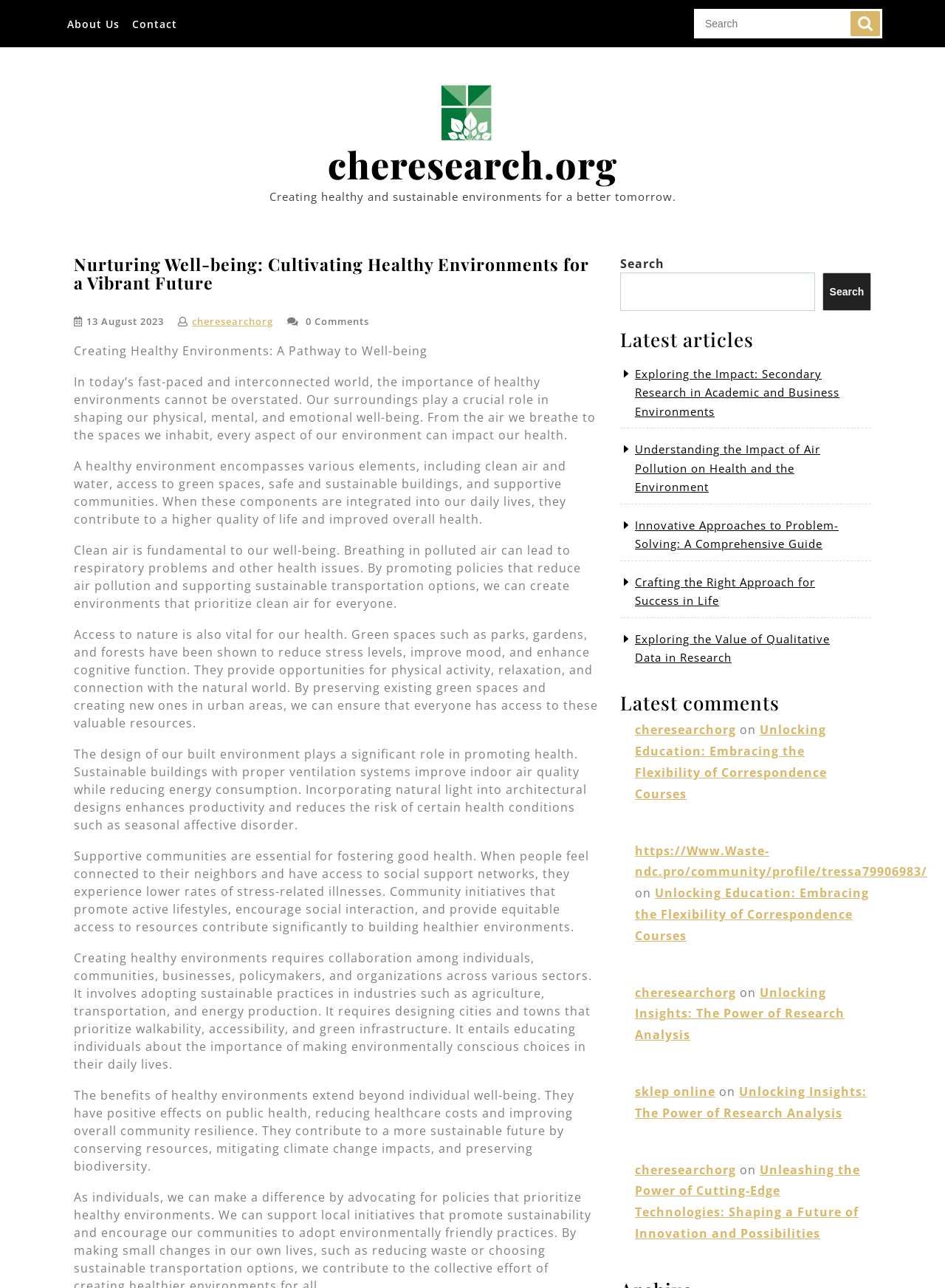What is the importance of supportive communities?
Please respond to the question with as much detail as possible.

According to the webpage, supportive communities are essential for fostering good health, and when people feel connected to their neighbors and have access to social support networks, they experience lower rates of stress-related illnesses.